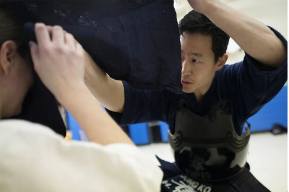Construct a detailed narrative about the image.

In this dynamic image capturing a moment from Kendo practice, two practitioners are engaged in a demonstration of technique. The individual on the right, dressed in traditional Kendo attire with protective gear, is skillfully executing an action that involves maneuvering in close quarters. The other participant, partially visible and wearing a lighter-colored uniform, is crouching and interacting as part of the instructional process. The backdrop suggests a training environment, typical for martial arts, with soft flooring and blue panels that enhance the focus on the practitioners. This photo beautifully represents the essence of Kendo training, emphasizing both the physicality and the cooperative learning involved in the sport.